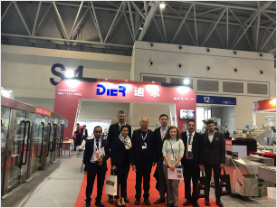Provide an in-depth description of the image.

The image showcases a group of professionals gathered at the Dier exhibition booth, prominently displaying the company name "DIER" in bright letters. The booth is characterized by a modern setup typical of trade shows, featuring various pharmaceutical machinery and equipment in the background. Participants include seven individuals, dressed in business attire, representing a diverse mix of attendees engaged in discussions about industry advancements. The exhibition appears to take place in a well-lit, spacious venue, highlighting Dier's commitment to innovation in pharmaceutical manufacturing. The event's environment suggests a focus on networking and showcasing new technologies, particularly in the field of pharmaceutical machinery.